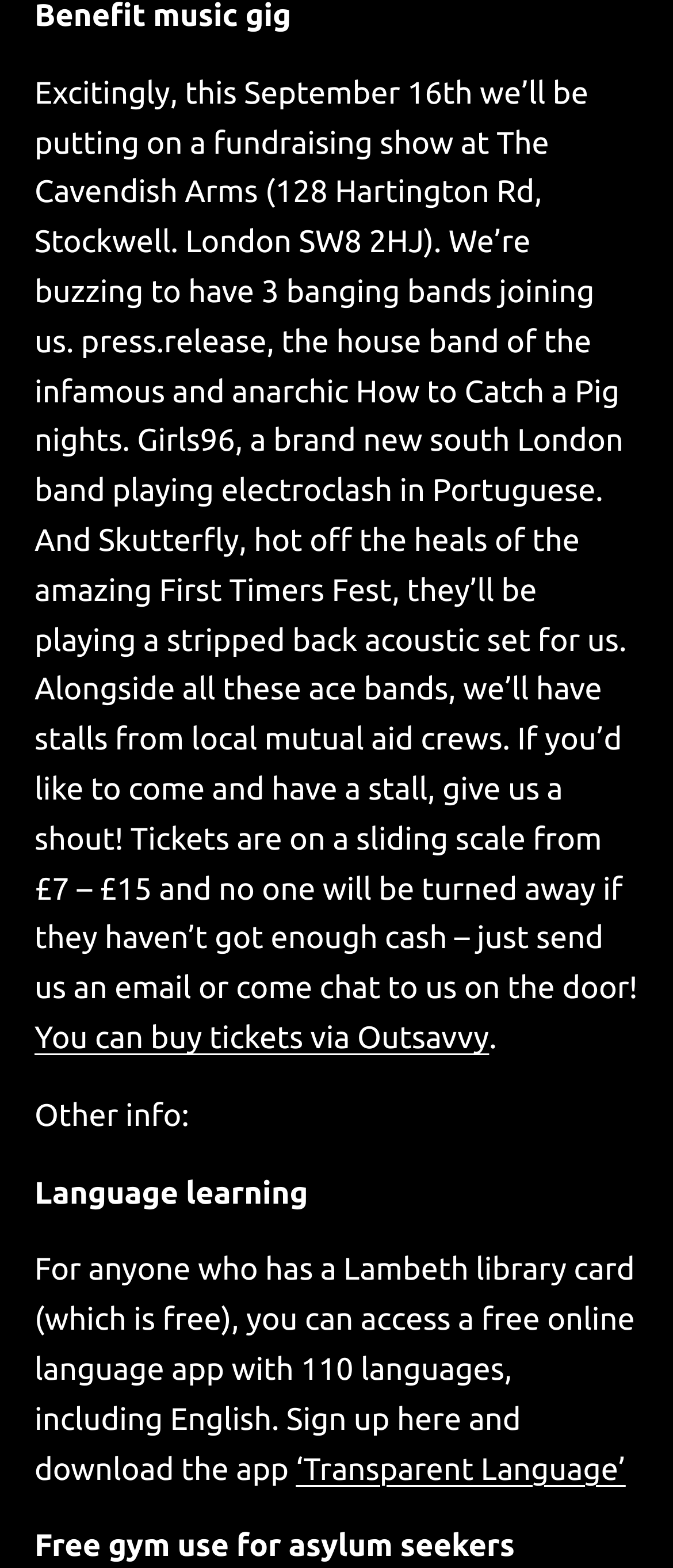How many bands are performing at the show?
Please provide a comprehensive and detailed answer to the question.

The number of bands performing at the show can be determined by counting the bands mentioned in the first paragraph, which are press.release, Girls96, and Skutterfly.